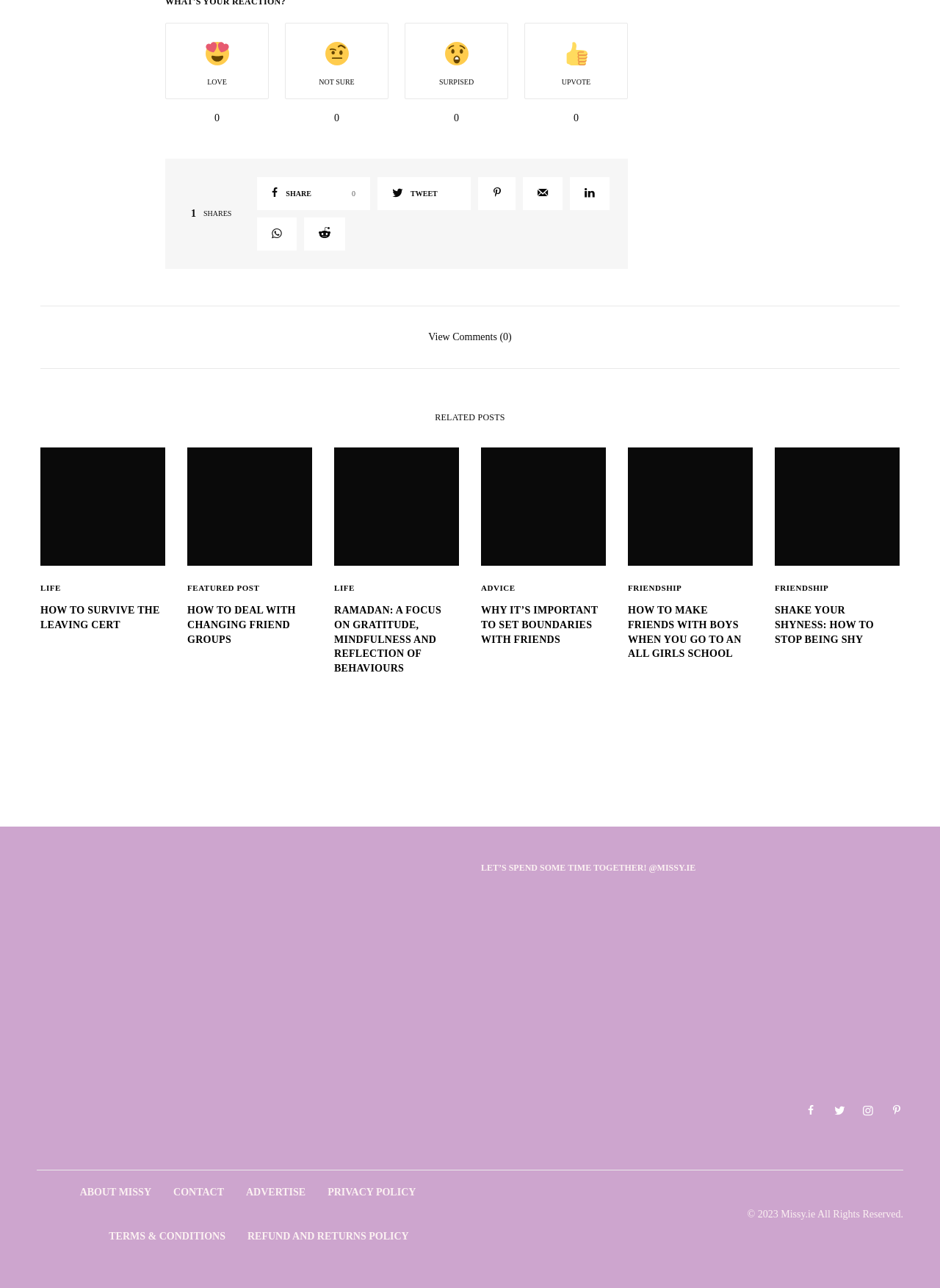Please provide the bounding box coordinates for the element that needs to be clicked to perform the following instruction: "Click the 'SHARE' button". The coordinates should be given as four float numbers between 0 and 1, i.e., [left, top, right, bottom].

[0.274, 0.137, 0.394, 0.163]